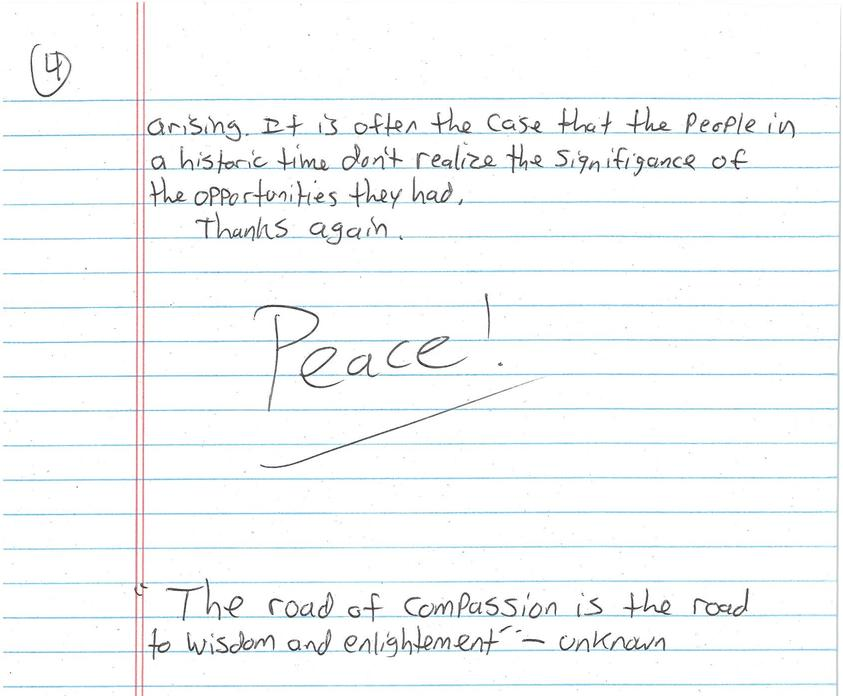Refer to the screenshot and give an in-depth answer to this question: What is the theme of the inspirational quote?

The inspirational quote mentions 'the road of compassion' and connects it to 'wisdom and enlightenment', implying that the author believes that compassion is a key factor in achieving wisdom and enlightenment.